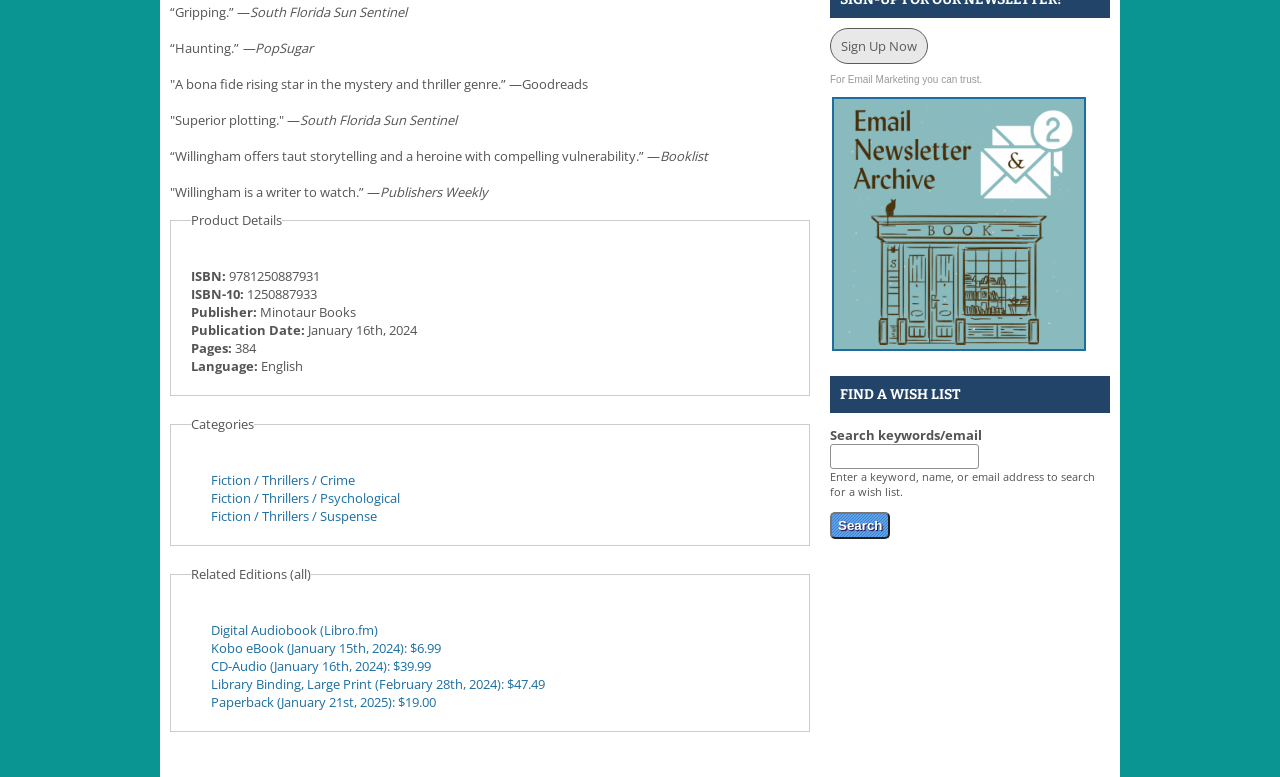Locate the bounding box coordinates of the UI element described by: "parent_node: Search keywords/email name="keywords"". The bounding box coordinates should consist of four float numbers between 0 and 1, i.e., [left, top, right, bottom].

[0.648, 0.571, 0.765, 0.603]